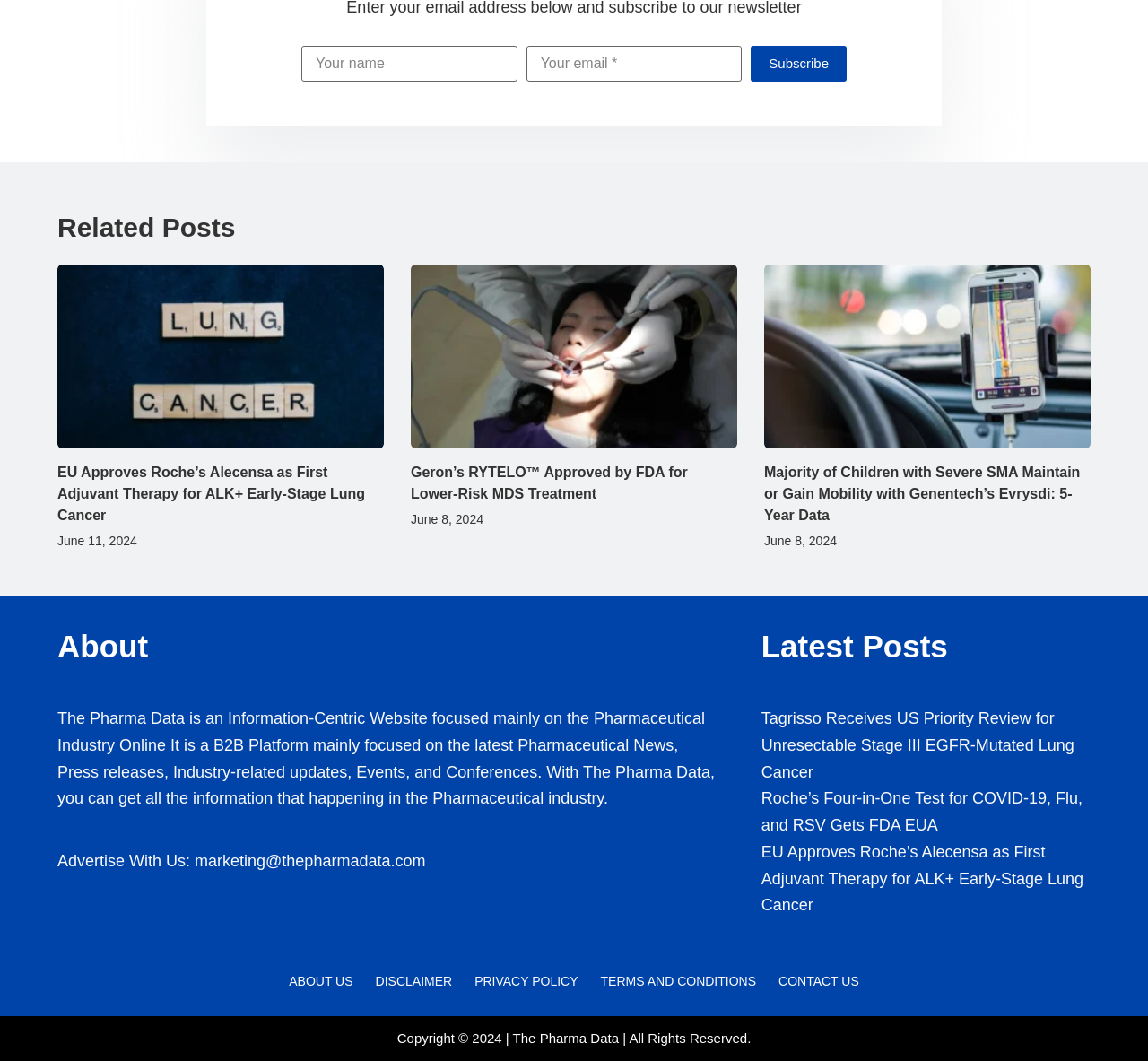Based on the element description, predict the bounding box coordinates (top-left x, top-left y, bottom-right x, bottom-right y) for the UI element in the screenshot: Subscribe

[0.654, 0.043, 0.738, 0.077]